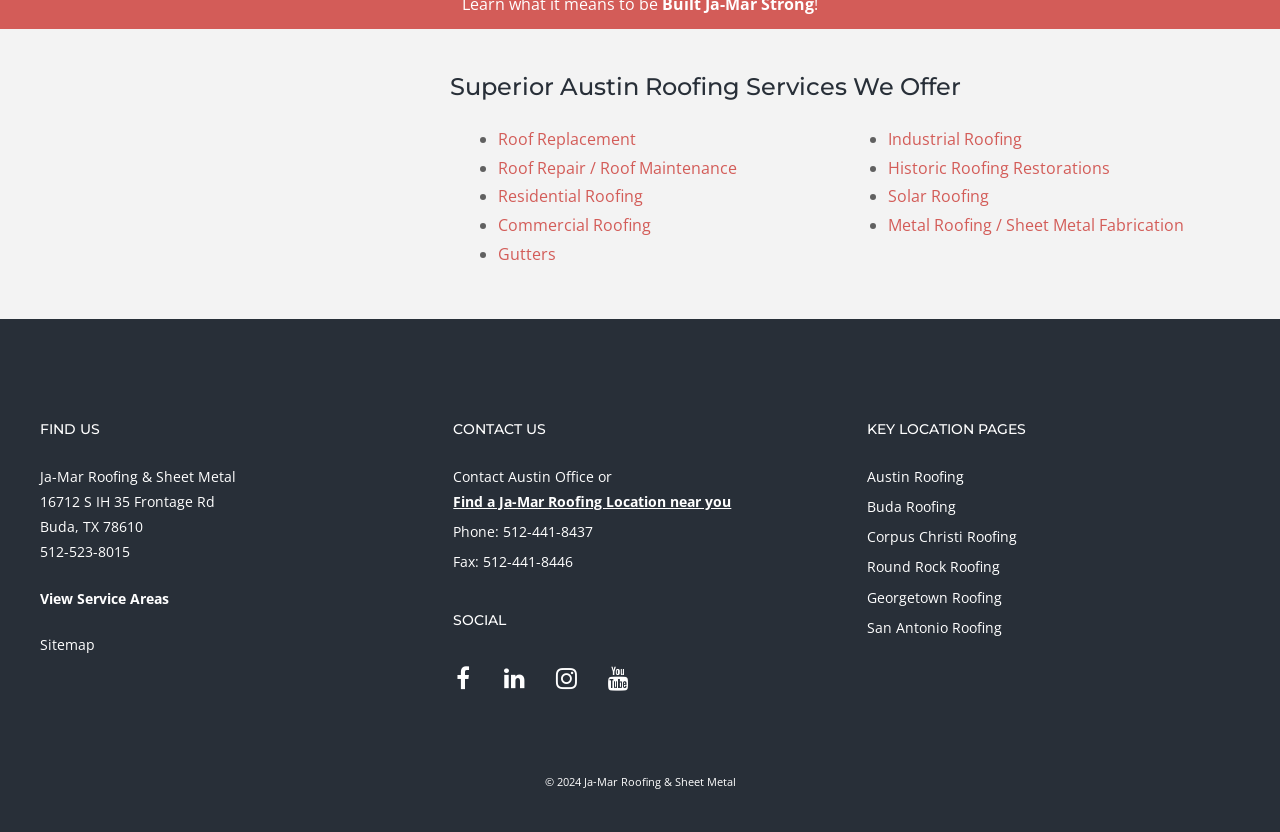Please locate the bounding box coordinates of the element's region that needs to be clicked to follow the instruction: "Click on Roof Replacement". The bounding box coordinates should be provided as four float numbers between 0 and 1, i.e., [left, top, right, bottom].

[0.389, 0.154, 0.497, 0.18]